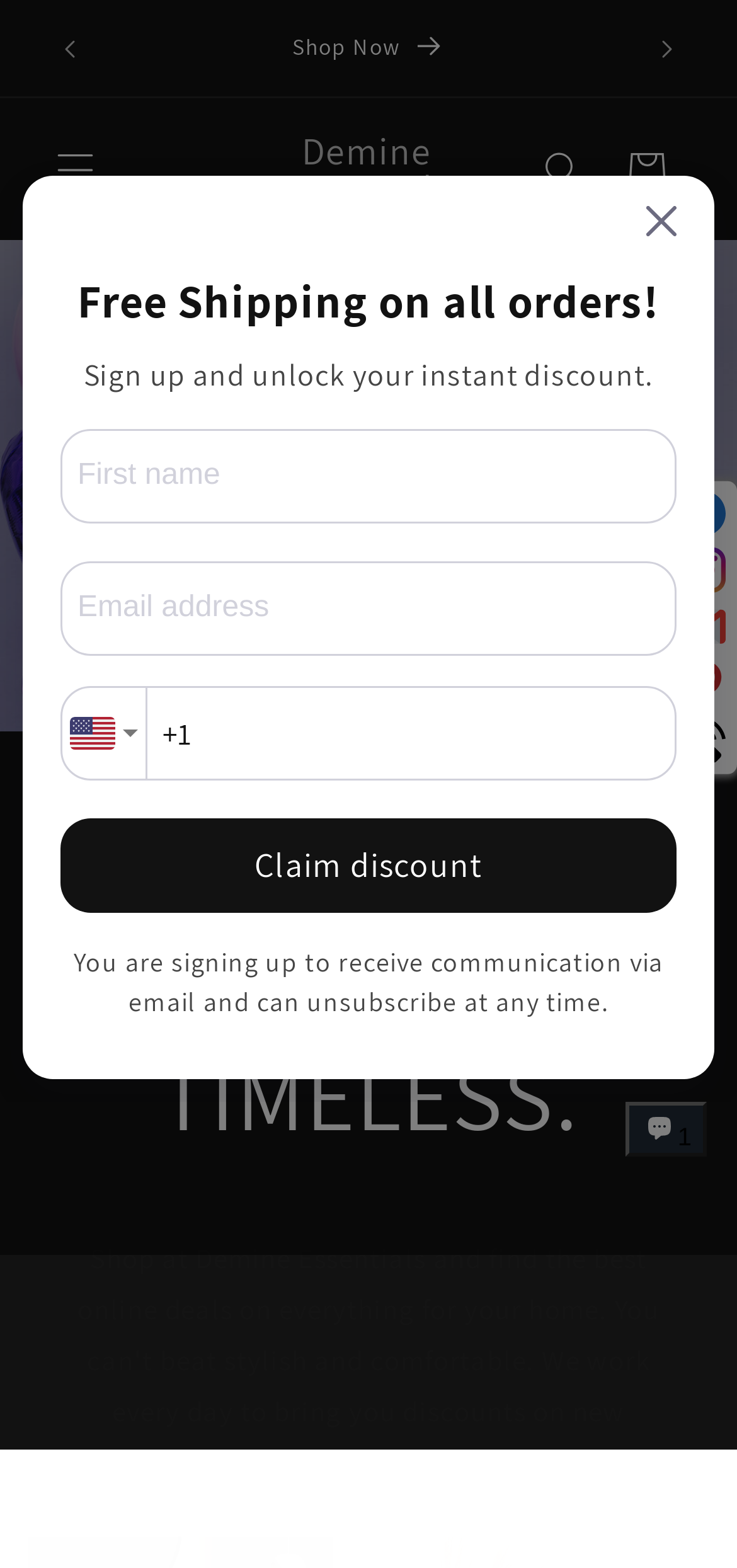Please specify the bounding box coordinates of the region to click in order to perform the following instruction: "View the cart".

[0.821, 0.082, 0.933, 0.135]